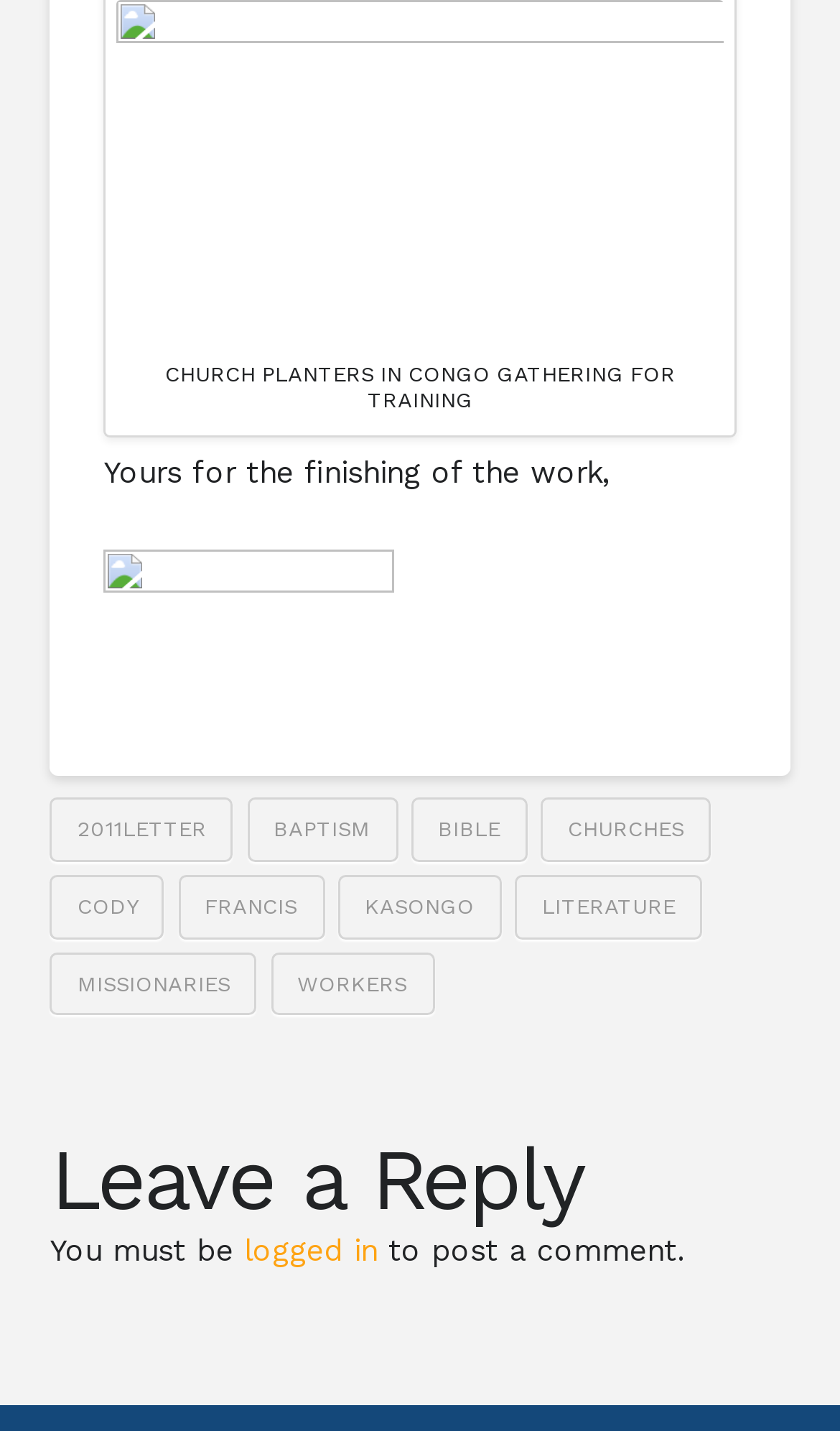Please look at the image and answer the question with a detailed explanation: What is required to post a comment?

I read the text 'You must be logged in to post a comment.' which indicates that being logged in is required to post a comment.